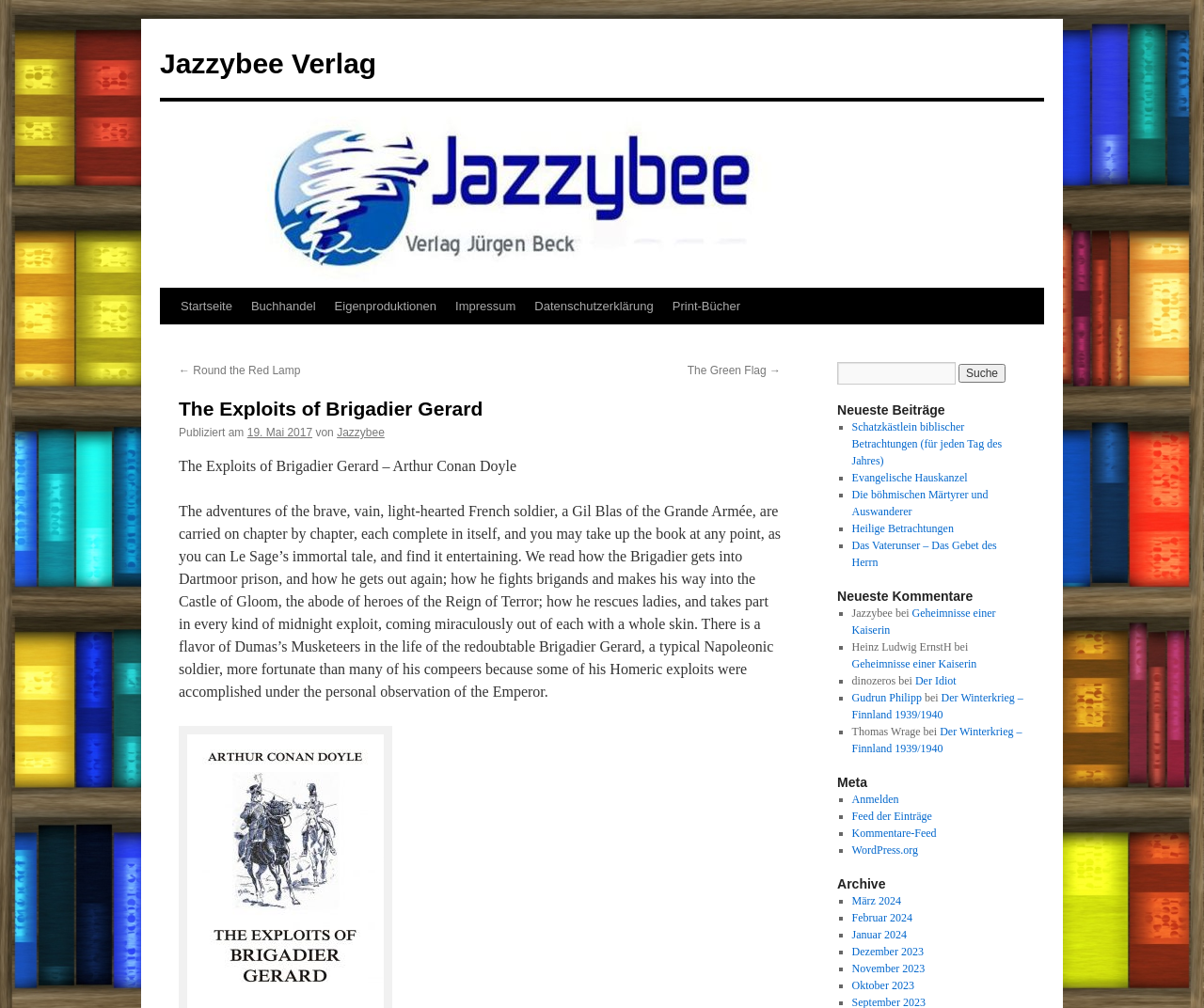Who is the author of the book?
From the screenshot, supply a one-word or short-phrase answer.

Arthur Conan Doyle